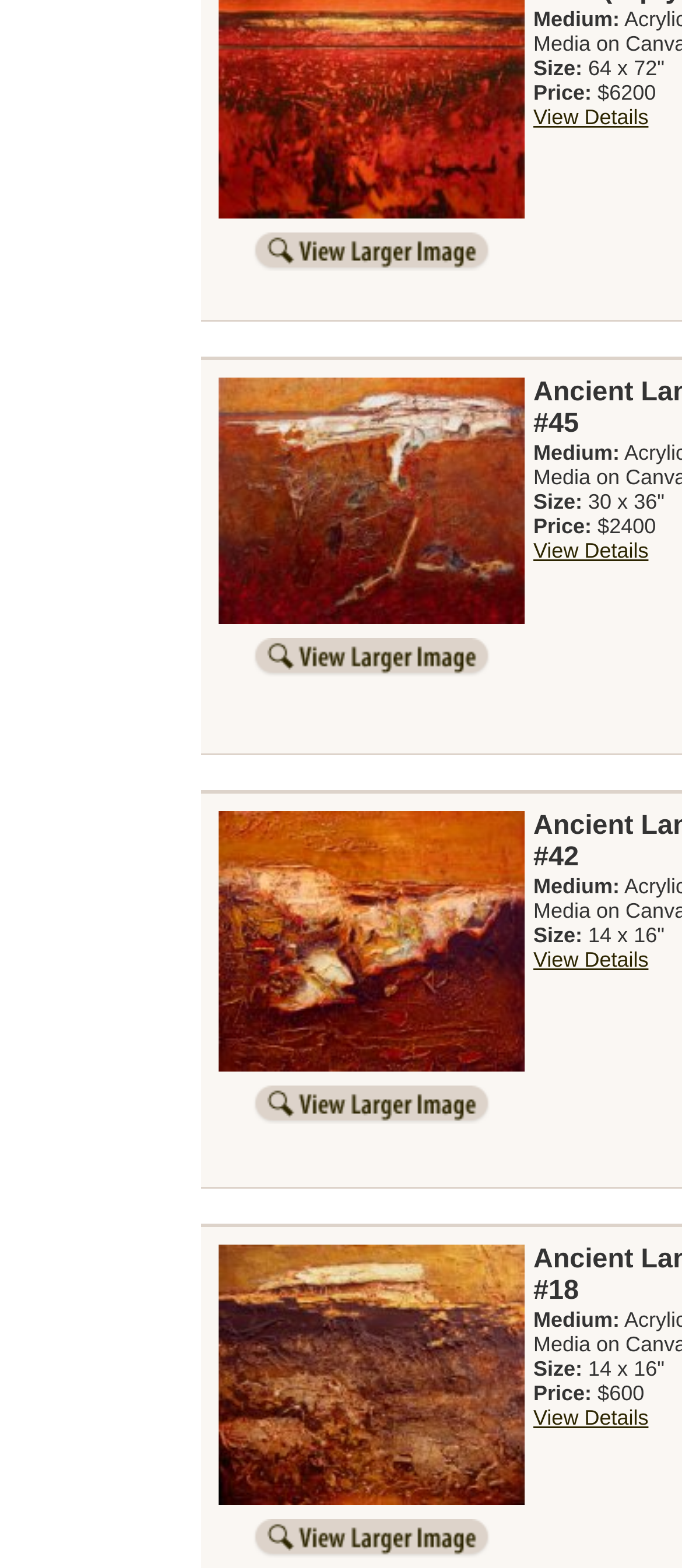How many images are displayed on this webpage?
Using the information from the image, give a concise answer in one word or a short phrase.

4